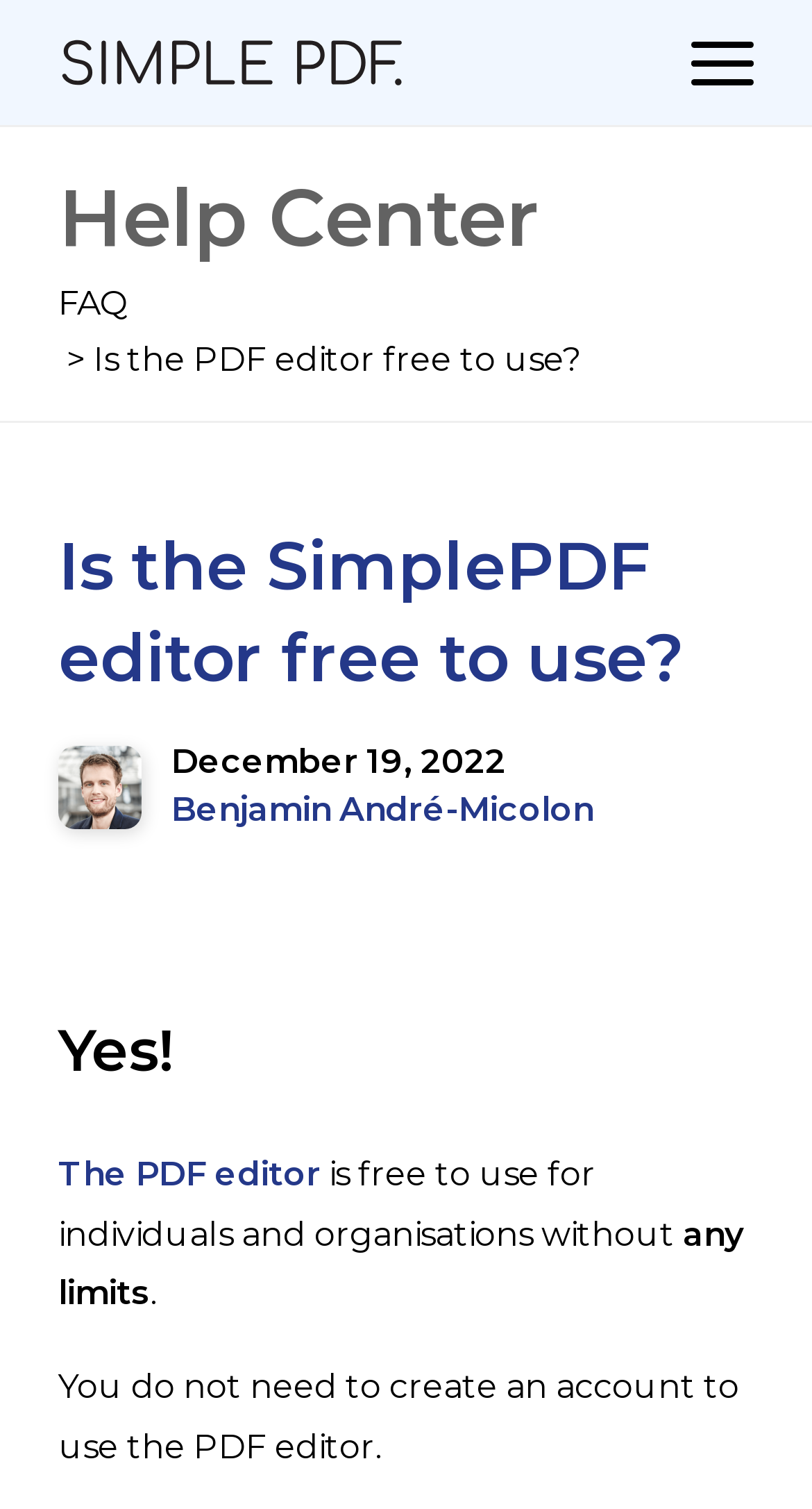Do users need to create an account to use the PDF editor?
Please interpret the details in the image and answer the question thoroughly.

I determined the answer by reading the text 'You do not need to create an account to use the PDF editor.' at the bottom of the page, which explicitly states that an account is not required.